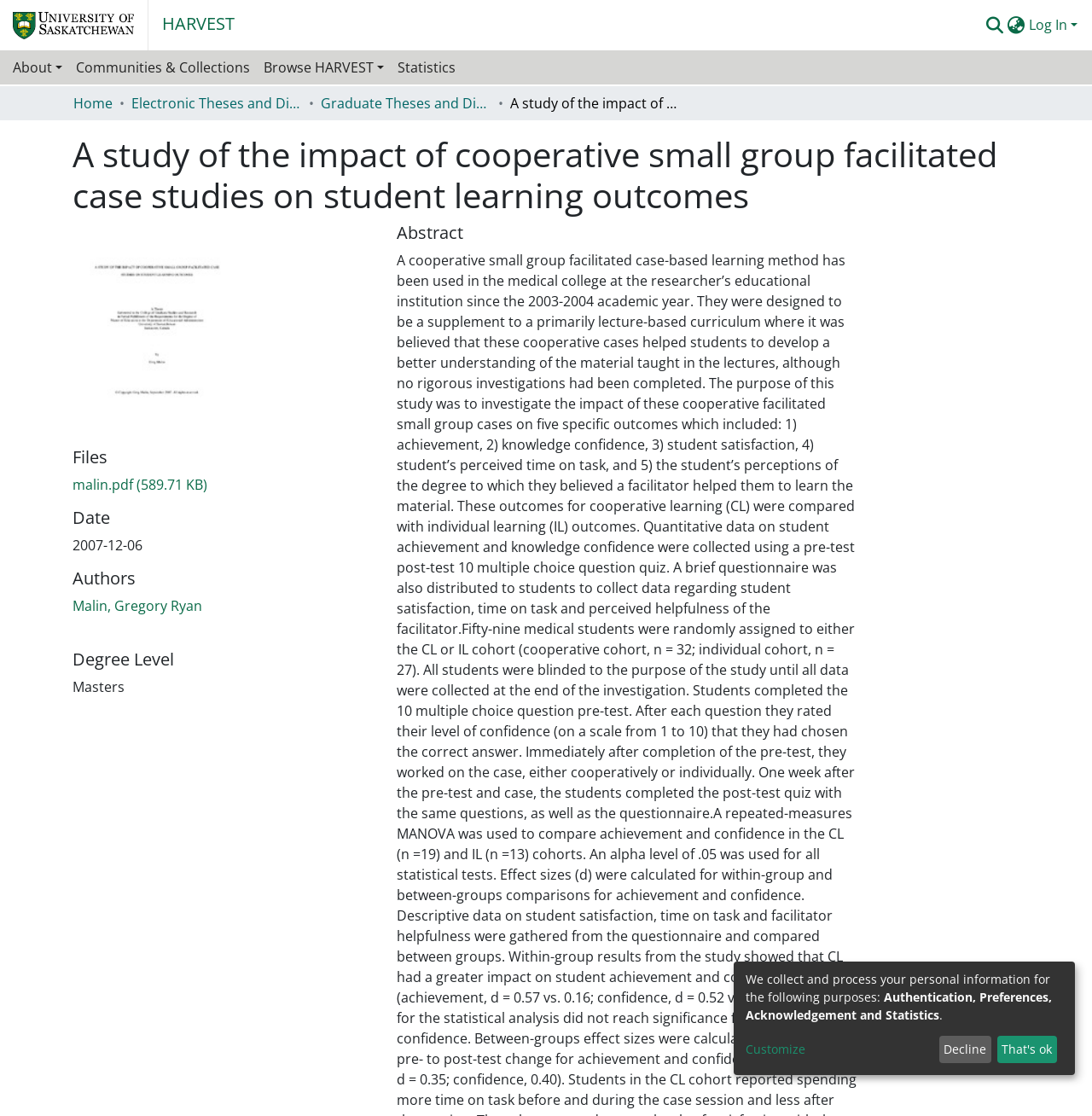Given the following UI element description: "Communities & Collections", find the bounding box coordinates in the webpage screenshot.

[0.063, 0.045, 0.235, 0.075]